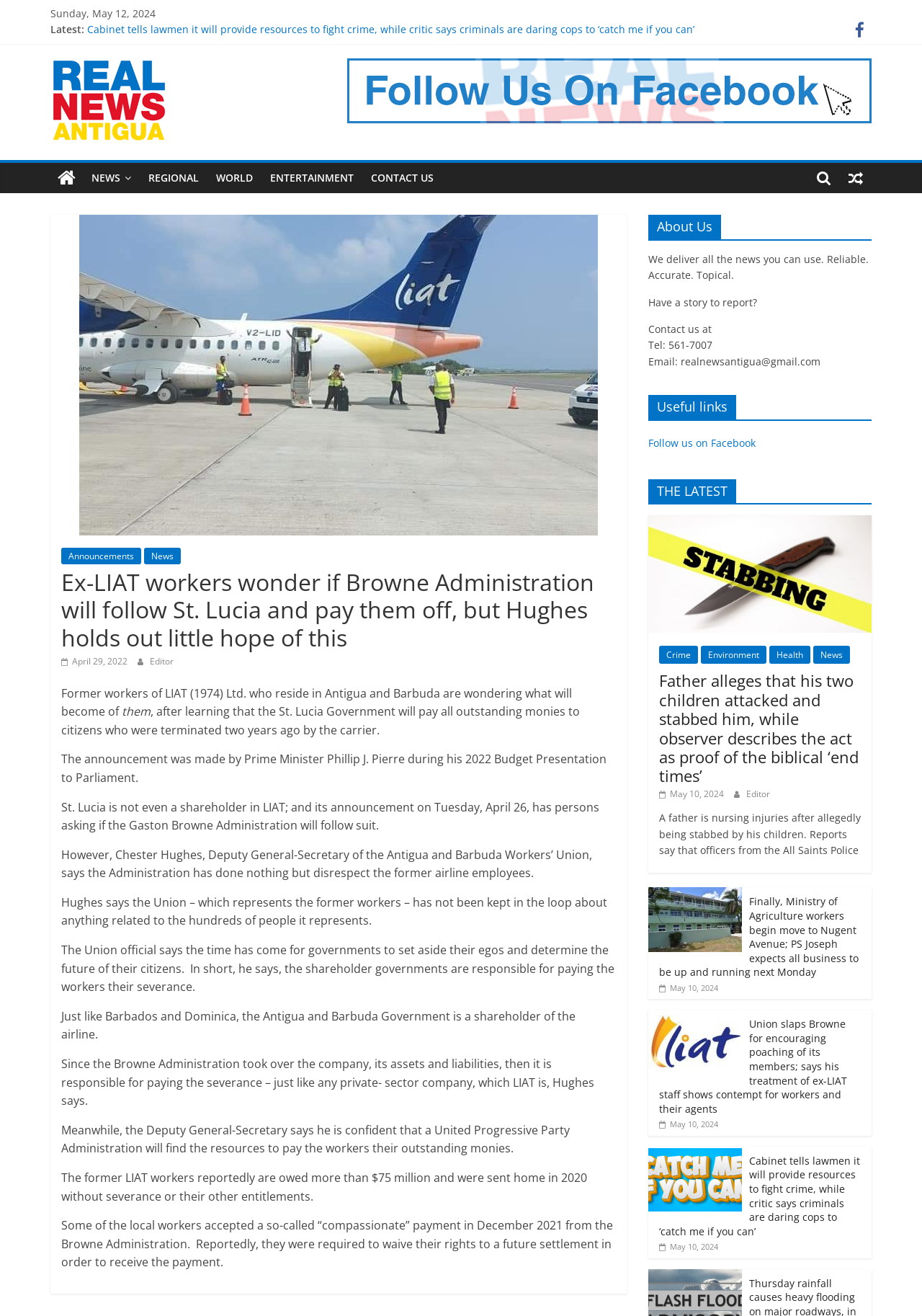Determine the bounding box coordinates of the clickable element to achieve the following action: 'Read the article 'Ex-LIAT workers wonder if Browne Administration will follow St. Lucia and pay them off, but Hughes holds out little hope of this''. Provide the coordinates as four float values between 0 and 1, formatted as [left, top, right, bottom].

[0.066, 0.429, 0.668, 0.495]